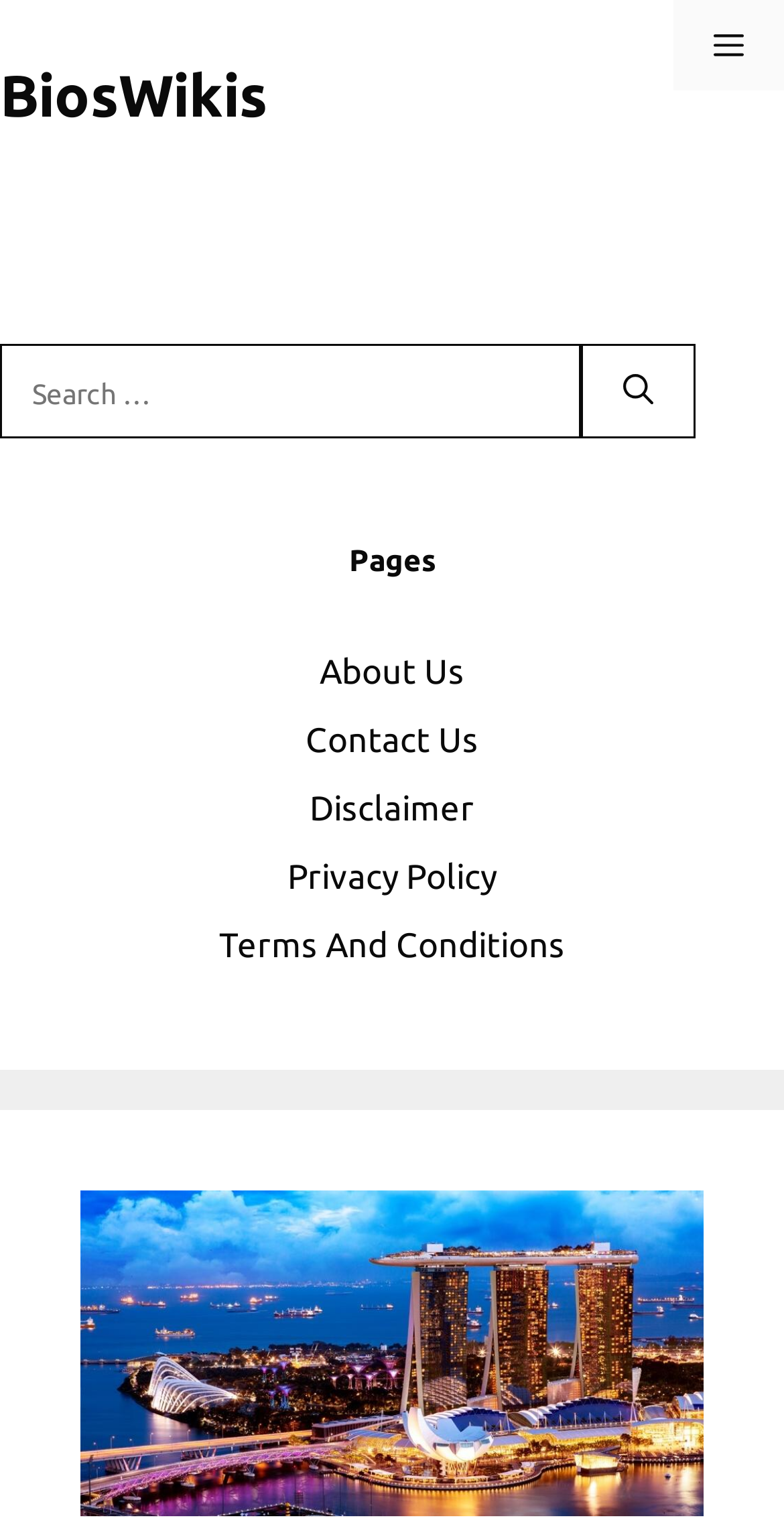What type of content is listed under the 'Pages' heading?
Refer to the image and answer the question using a single word or phrase.

Links to website pages